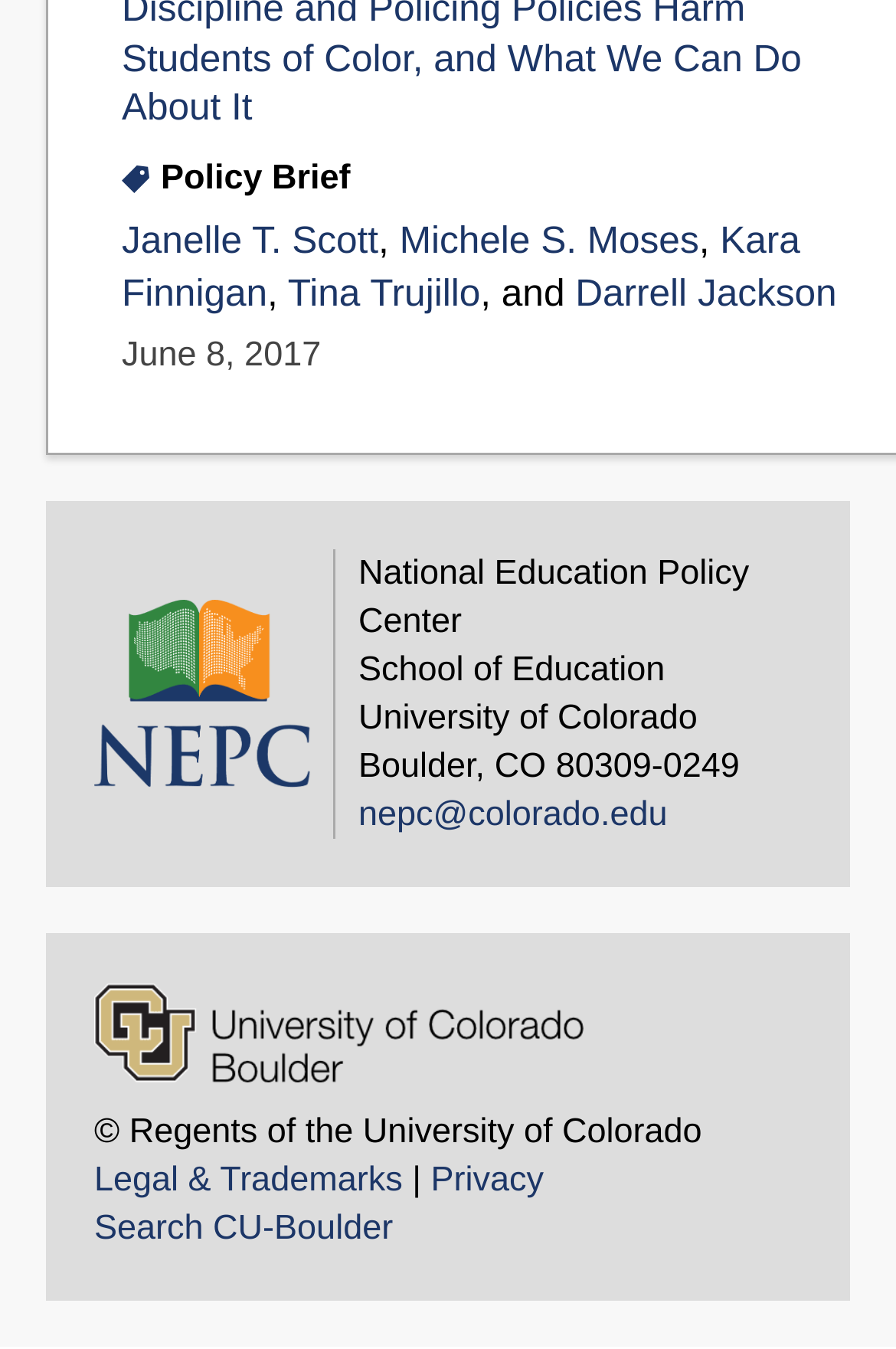Determine the bounding box coordinates of the target area to click to execute the following instruction: "Click on the link to Janelle T. Scott's page."

[0.136, 0.161, 0.422, 0.194]